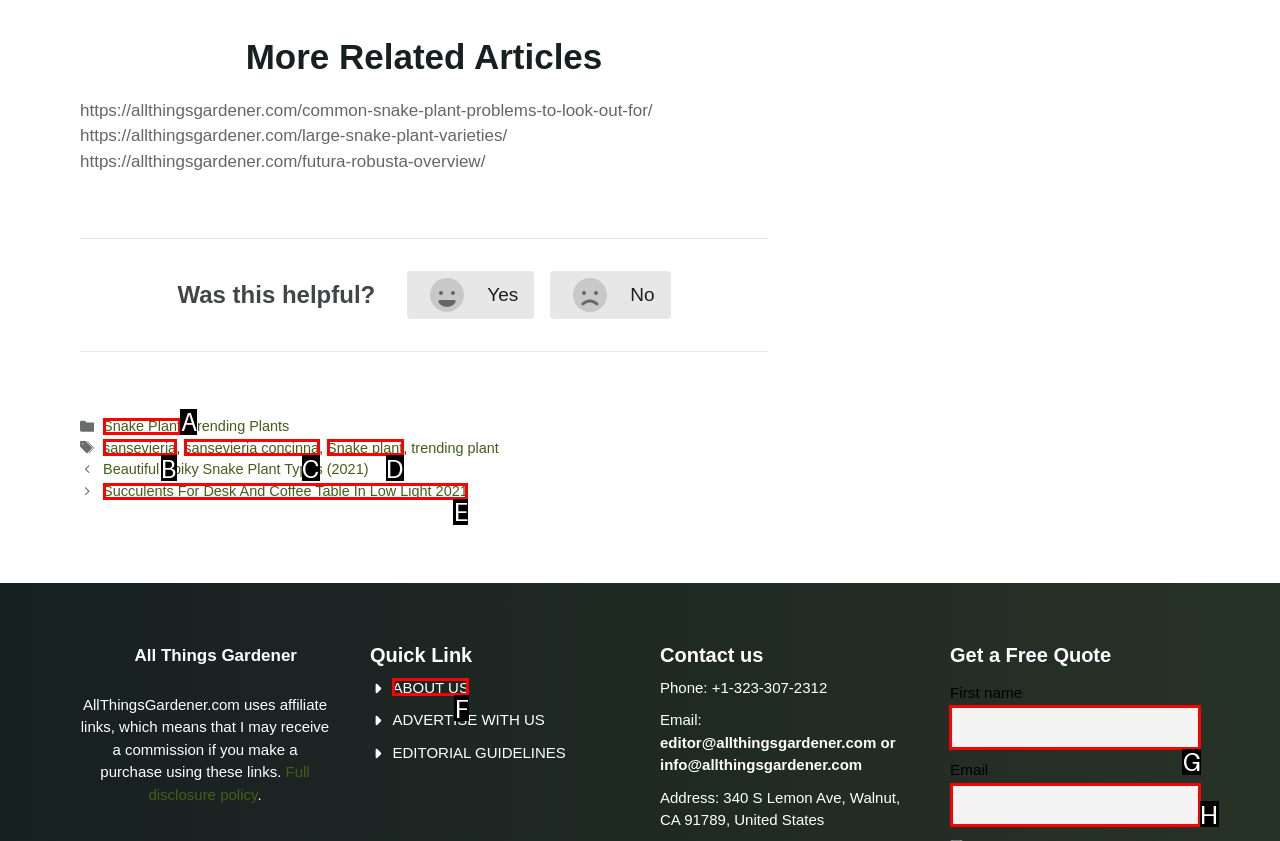Choose the correct UI element to click for this task: Fill in the 'First name' textbox Answer using the letter from the given choices.

G